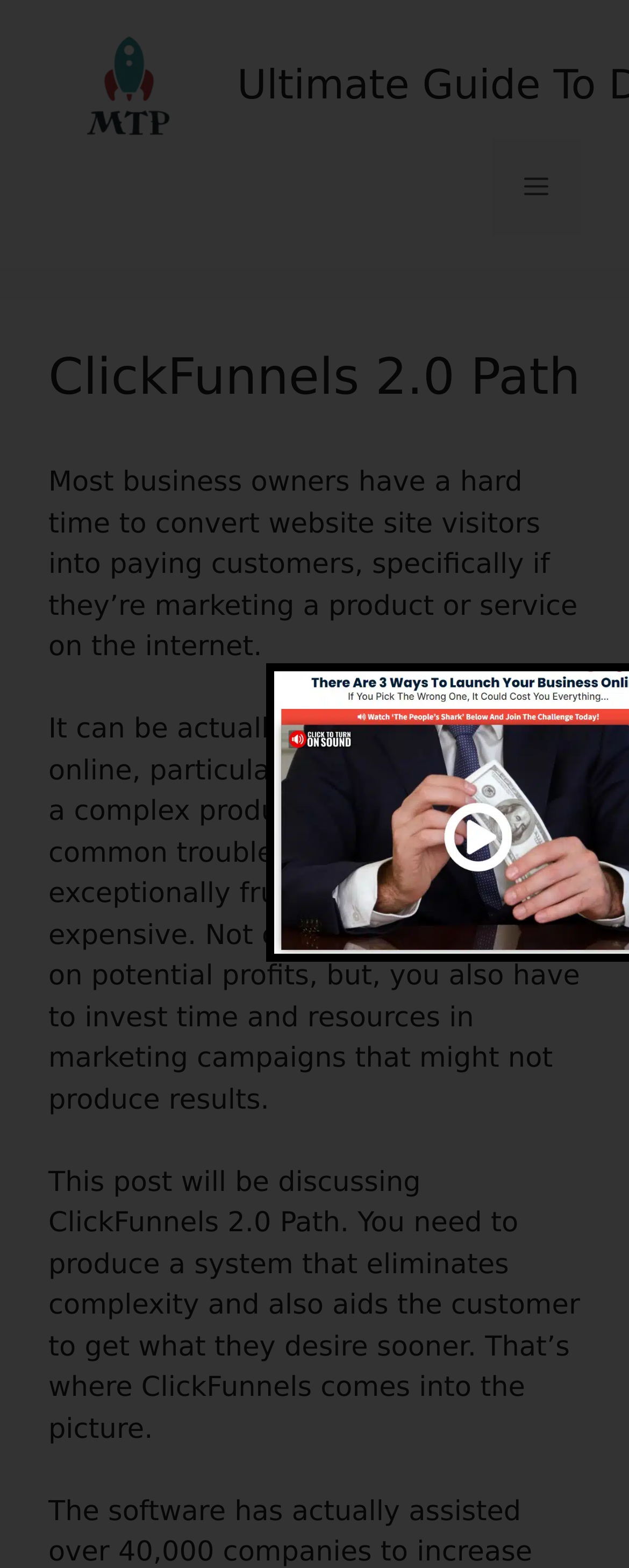Provide the bounding box coordinates of the HTML element this sentence describes: "Menu". The bounding box coordinates consist of four float numbers between 0 and 1, i.e., [left, top, right, bottom].

[0.782, 0.089, 0.923, 0.15]